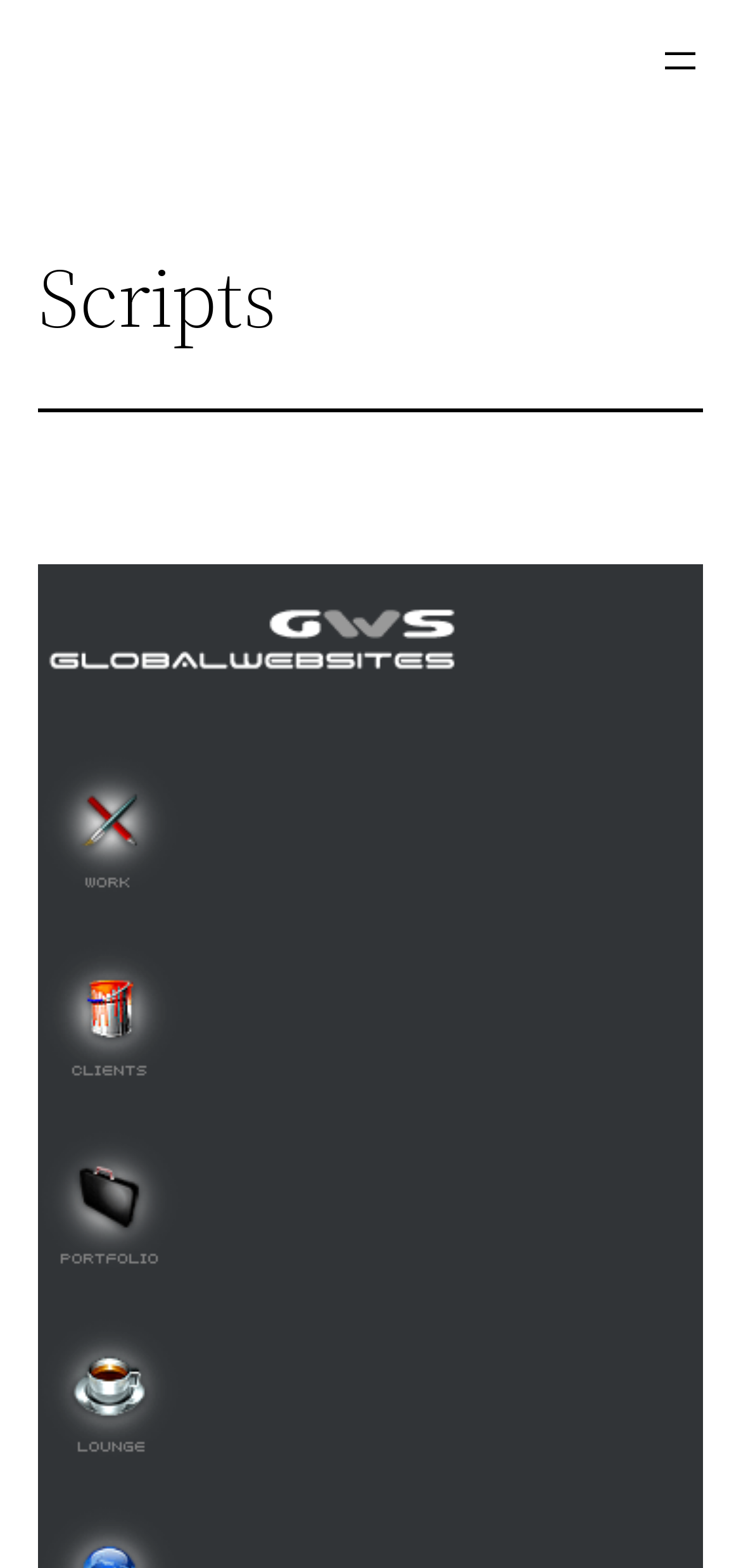Use a single word or phrase to respond to the question:
What is the purpose of the button at the top right corner?

Open menu